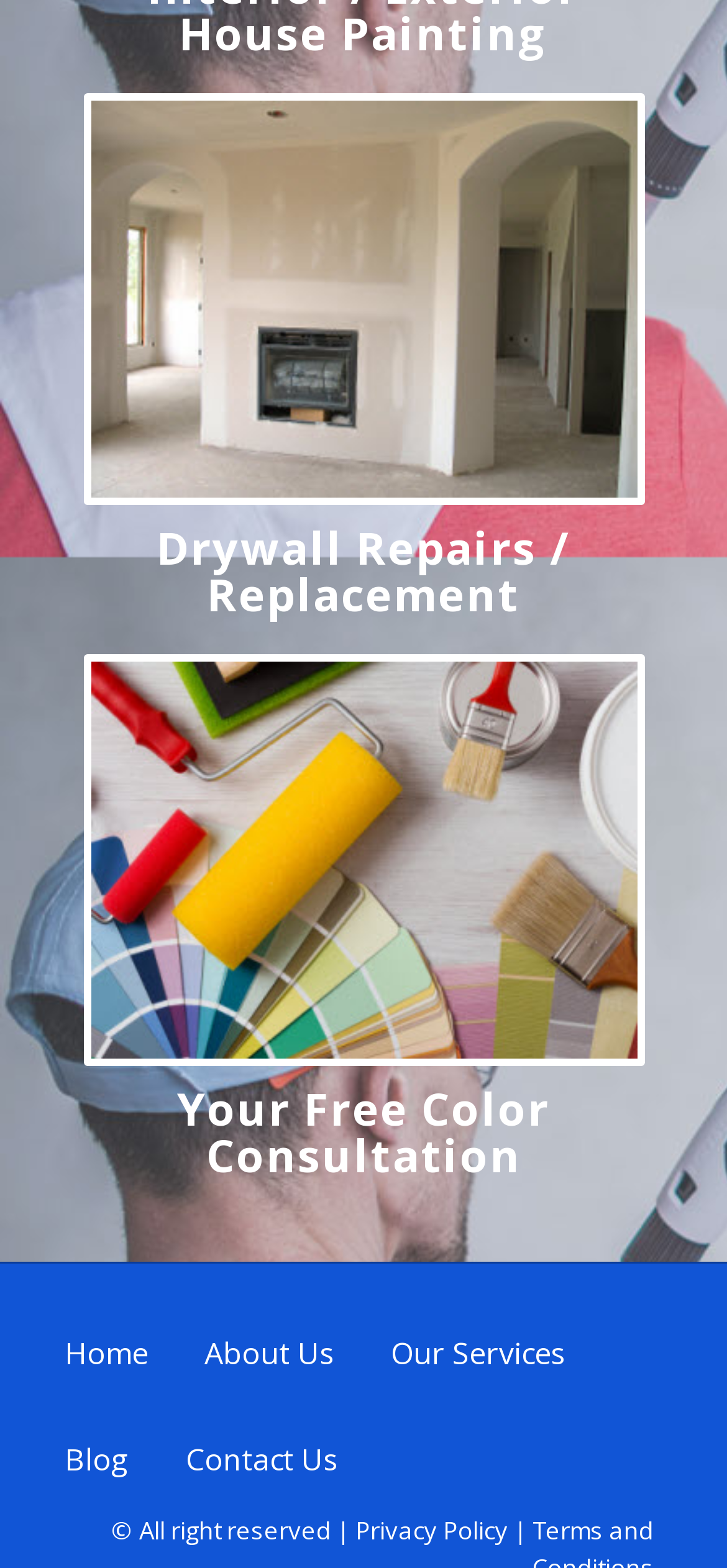What is the last link in the bottom navigation?
Using the image as a reference, answer with just one word or a short phrase.

Contact Us